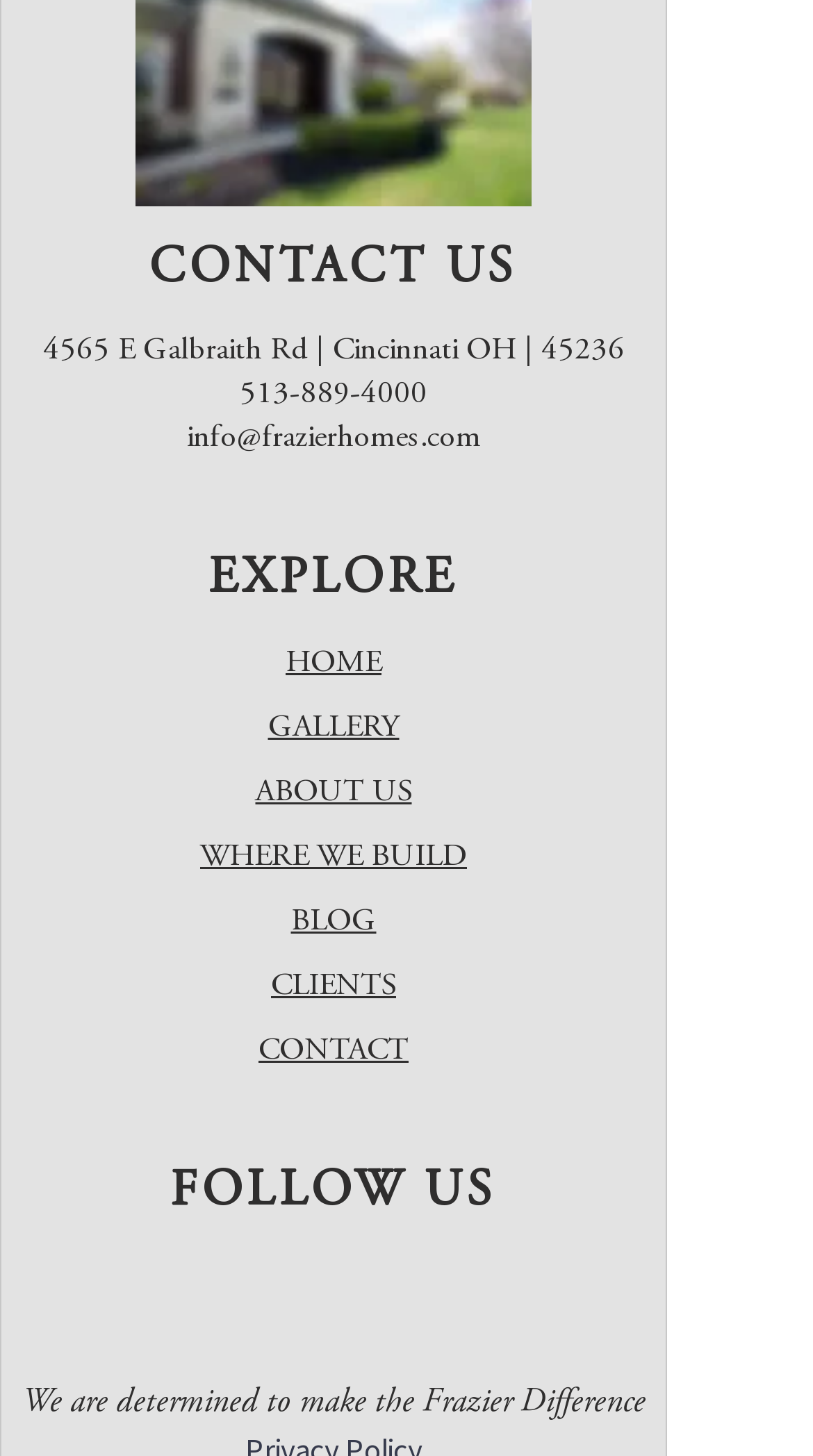Can you provide the bounding box coordinates for the element that should be clicked to implement the instruction: "Open the search bar"?

None